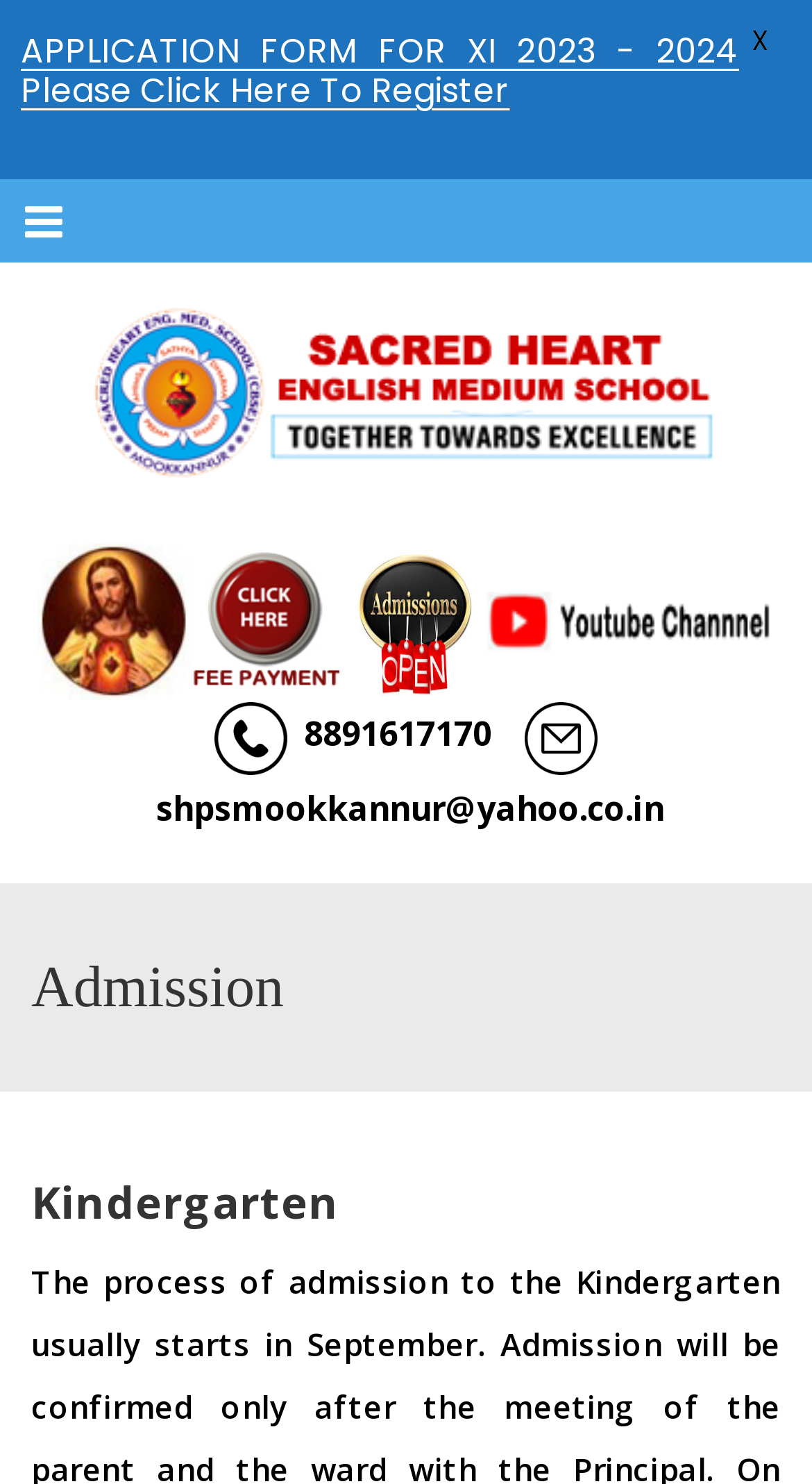What is the grade level of the admission process?
Offer a detailed and full explanation in response to the question.

I found the grade level by looking at the heading elements on the webpage. Specifically, I found the heading 'Kindergarten' at coordinates [0.038, 0.792, 0.962, 0.829], which appears to be the grade level of the admission process.